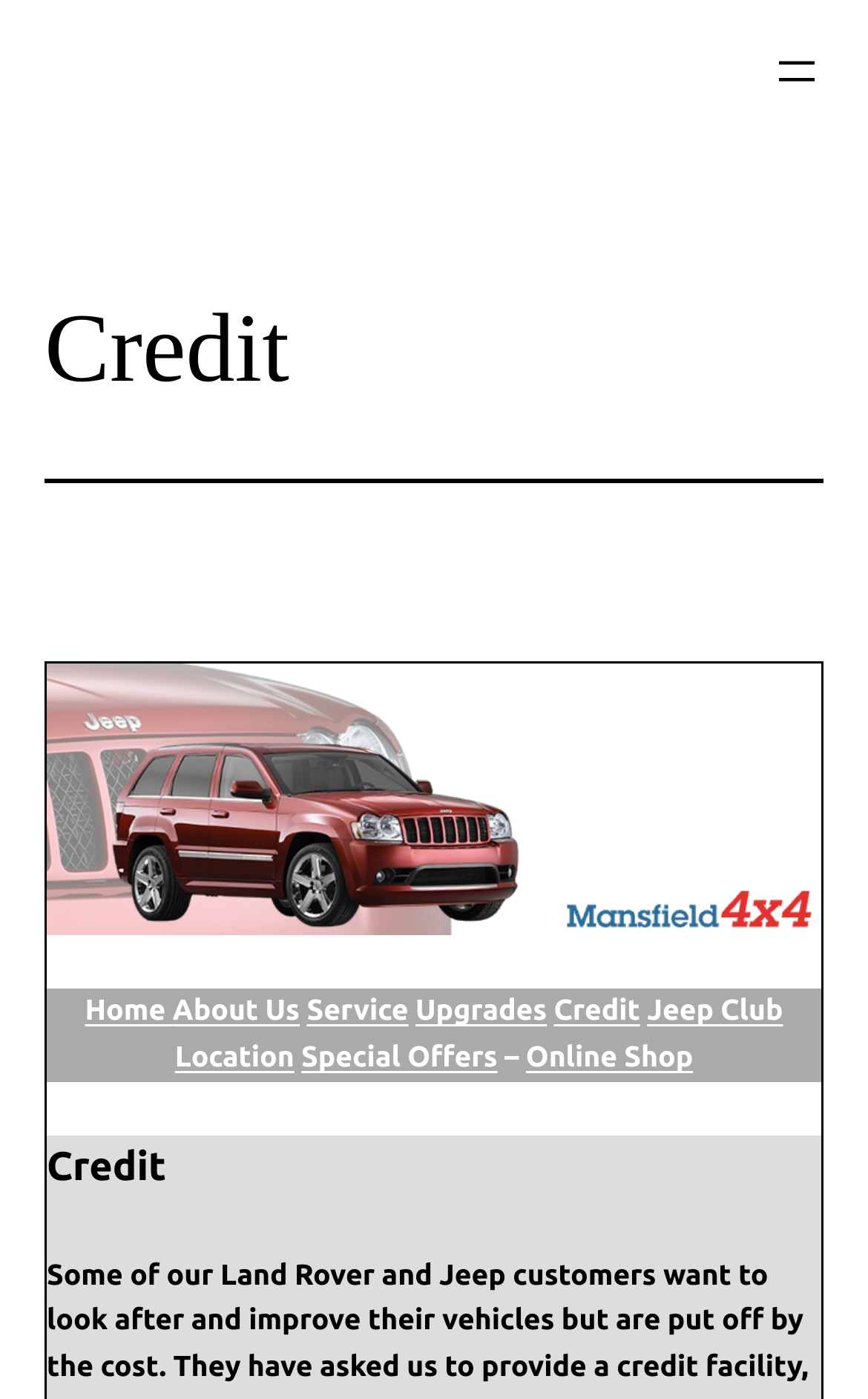Determine the bounding box coordinates for the element that should be clicked to follow this instruction: "Visit Online Shop". The coordinates should be given as four float numbers between 0 and 1, in the format [left, top, right, bottom].

[0.606, 0.745, 0.799, 0.767]